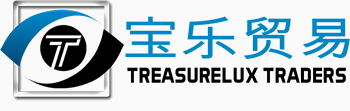Please answer the following query using a single word or phrase: 
What is the language of the Chinese characters in the logo?

Chinese